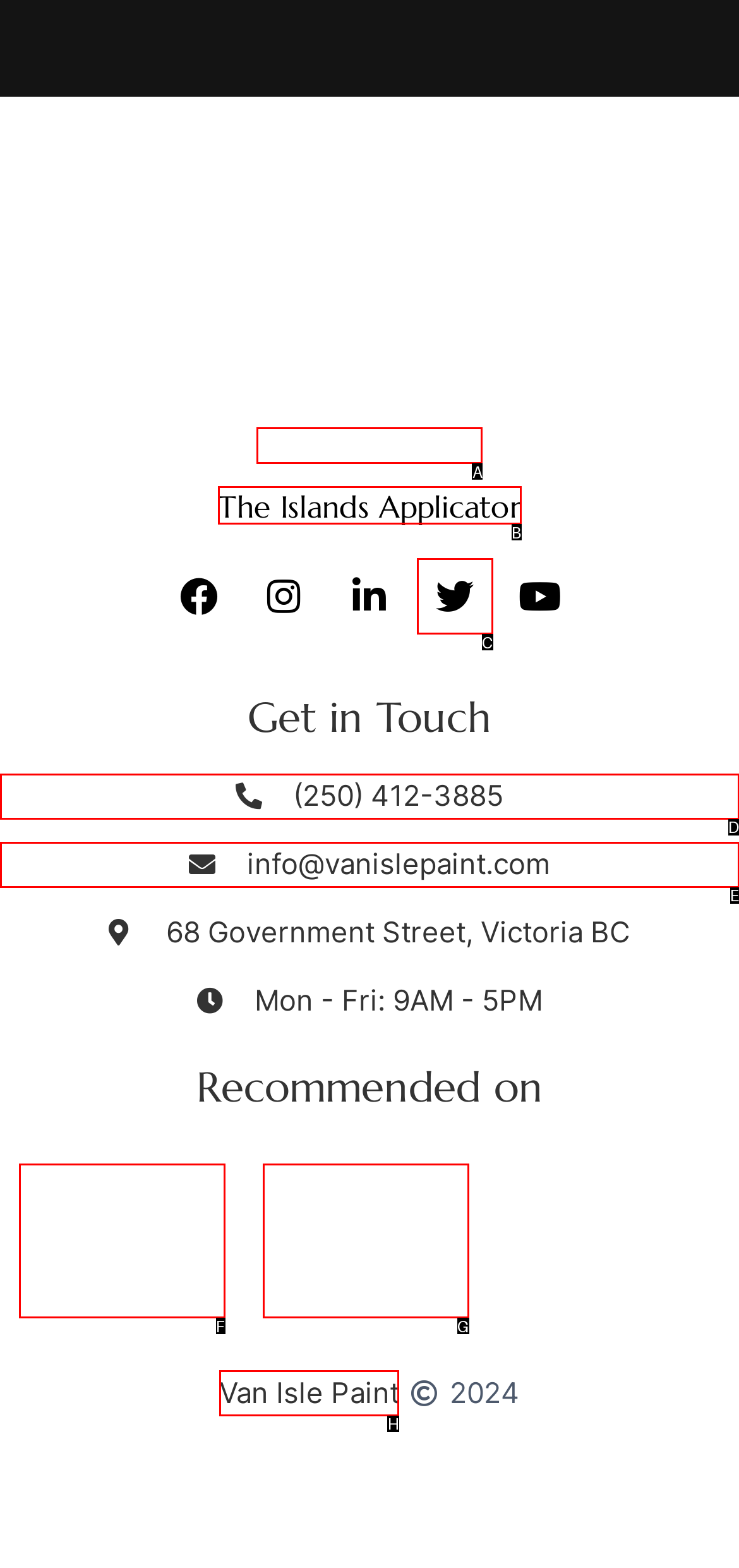Please indicate which HTML element to click in order to fulfill the following task: Go to Van Isle Paint's homepage Respond with the letter of the chosen option.

H